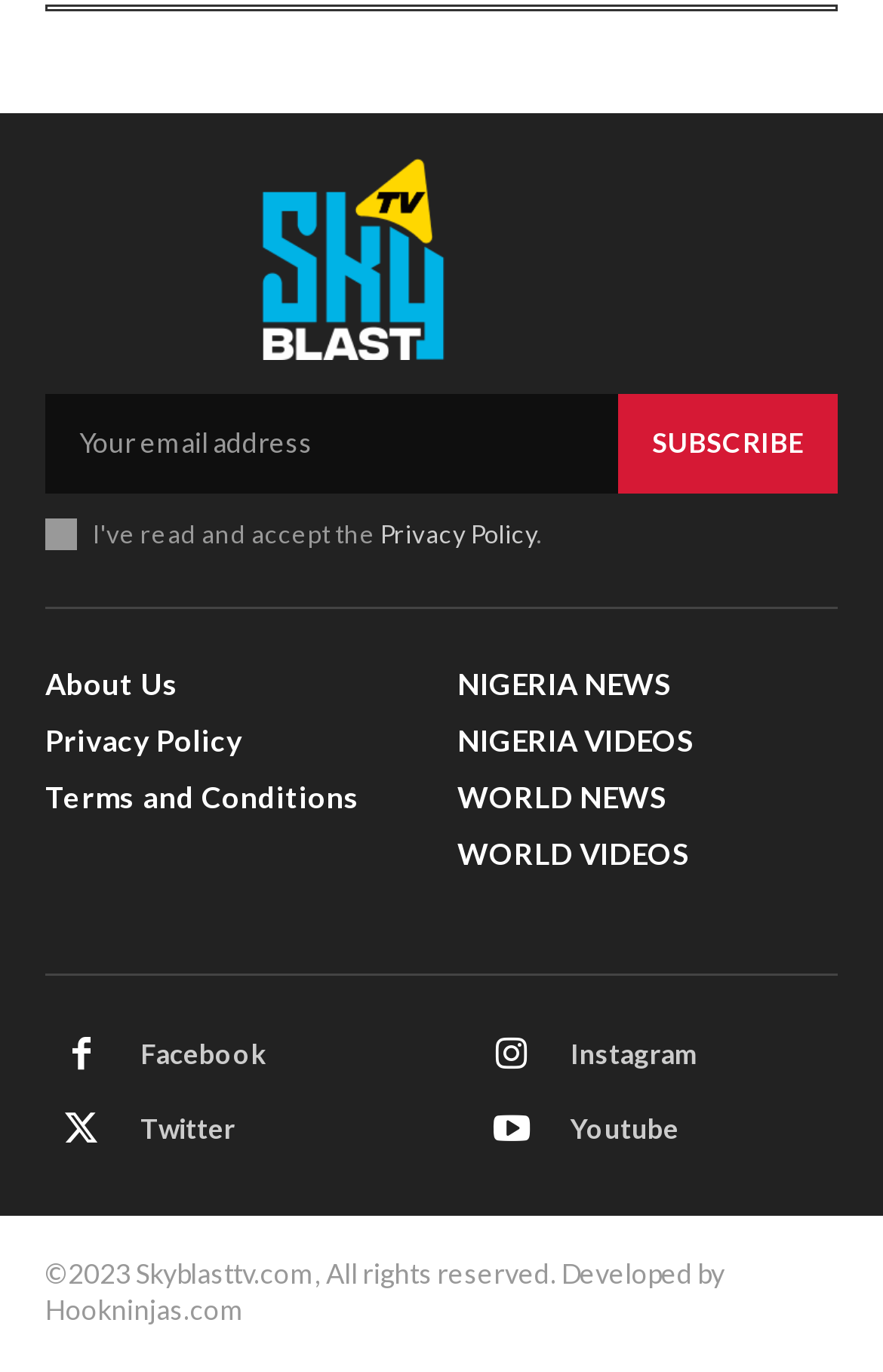Determine the bounding box coordinates of the target area to click to execute the following instruction: "Subscribe to newsletter."

[0.7, 0.287, 0.949, 0.36]